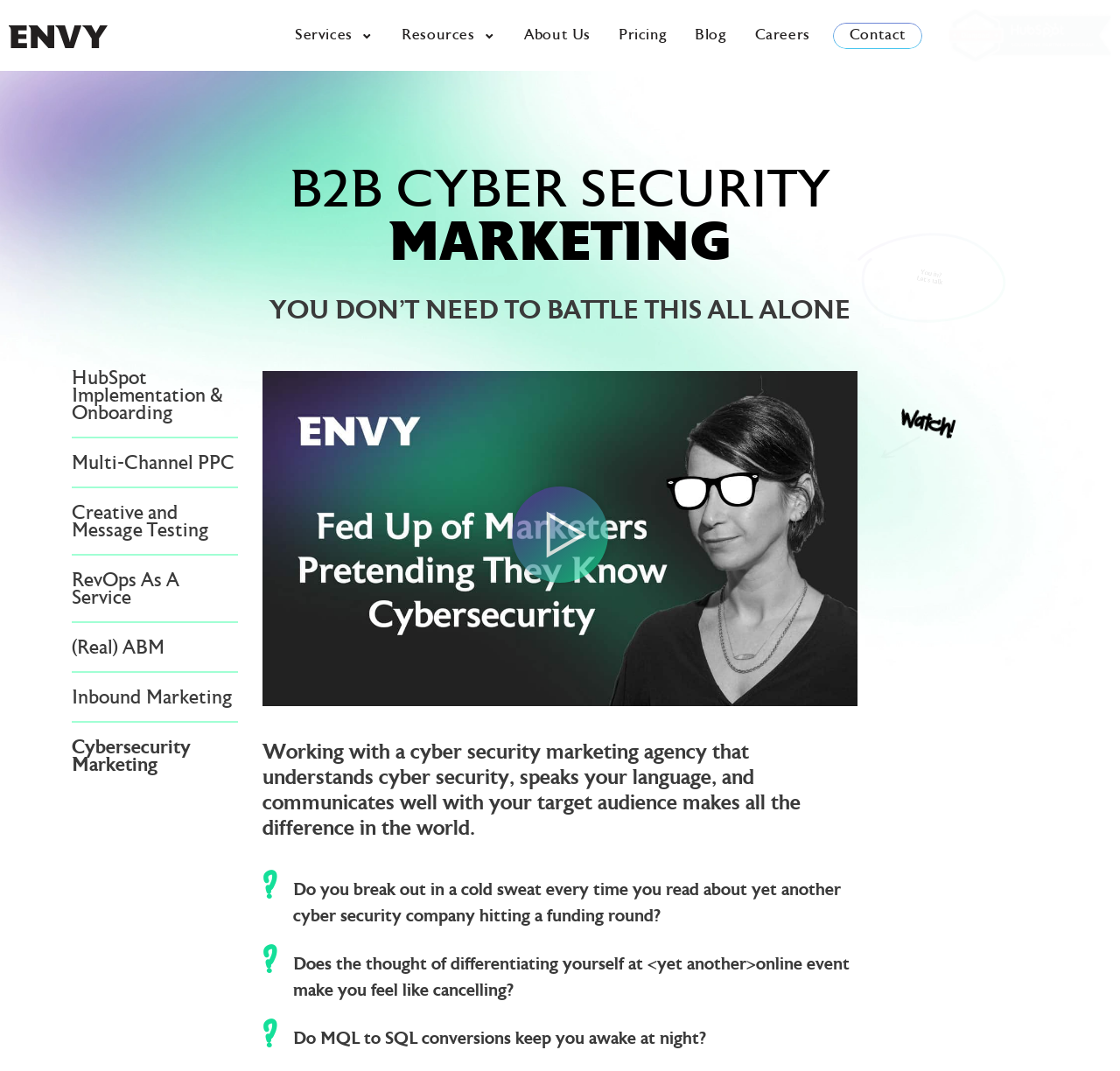Given the element description "Creative and Message Testing" in the screenshot, predict the bounding box coordinates of that UI element.

[0.064, 0.472, 0.213, 0.505]